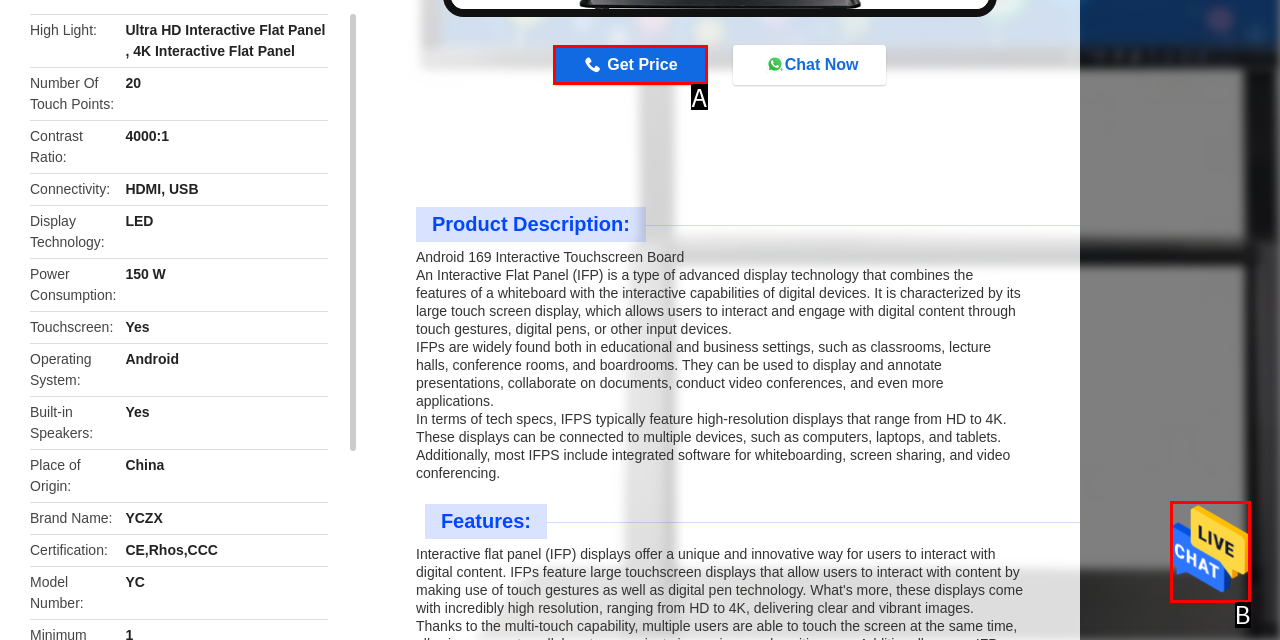Given the description: alt="Send Message", identify the HTML element that fits best. Respond with the letter of the correct option from the choices.

B